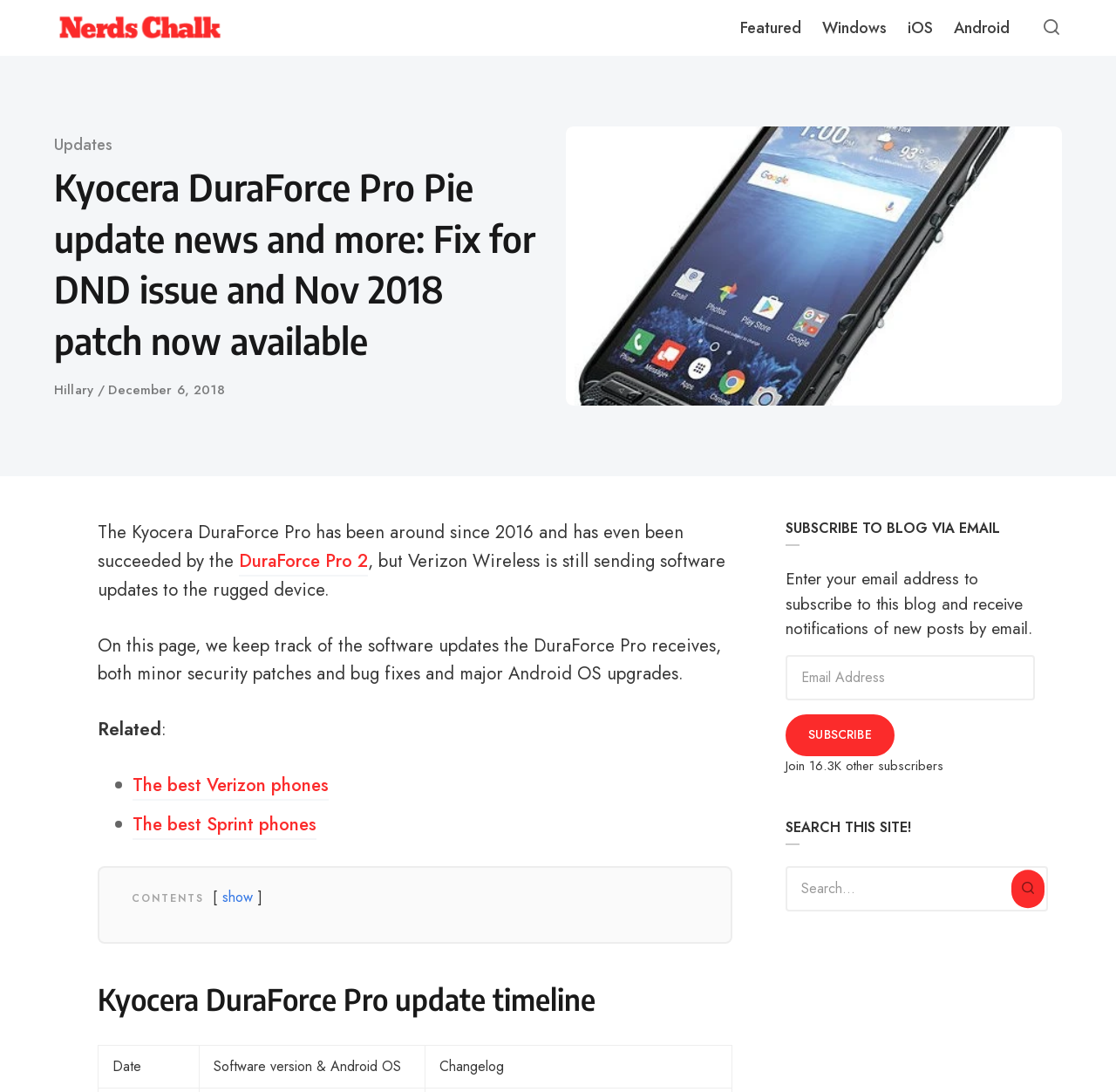Identify the bounding box for the UI element that is described as follows: "name="s" placeholder="Search..."".

[0.704, 0.793, 0.939, 0.835]